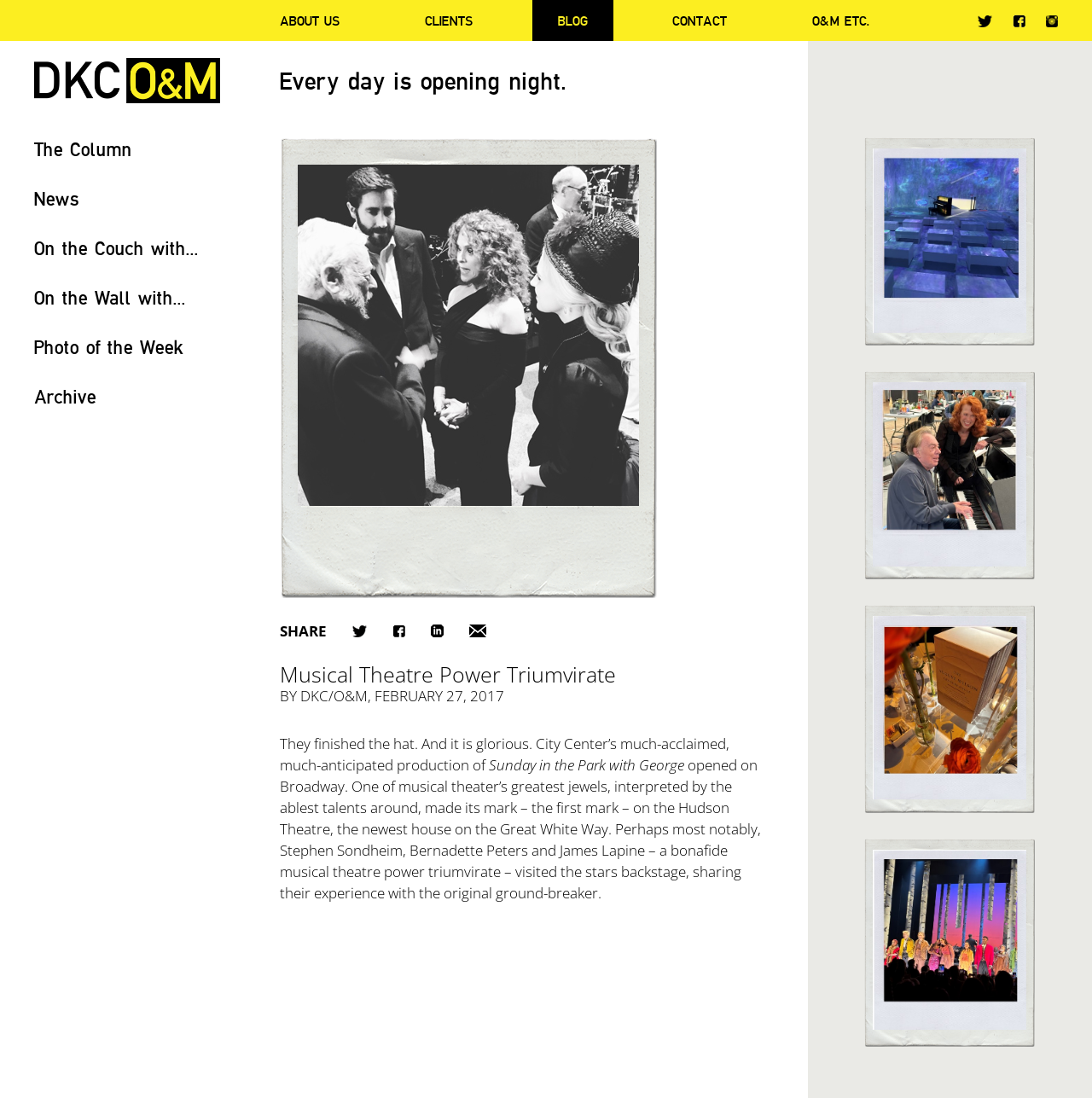Identify the bounding box coordinates for the UI element mentioned here: "On the Couch with...". Provide the coordinates as four float values between 0 and 1, i.e., [left, top, right, bottom].

[0.031, 0.215, 0.182, 0.236]